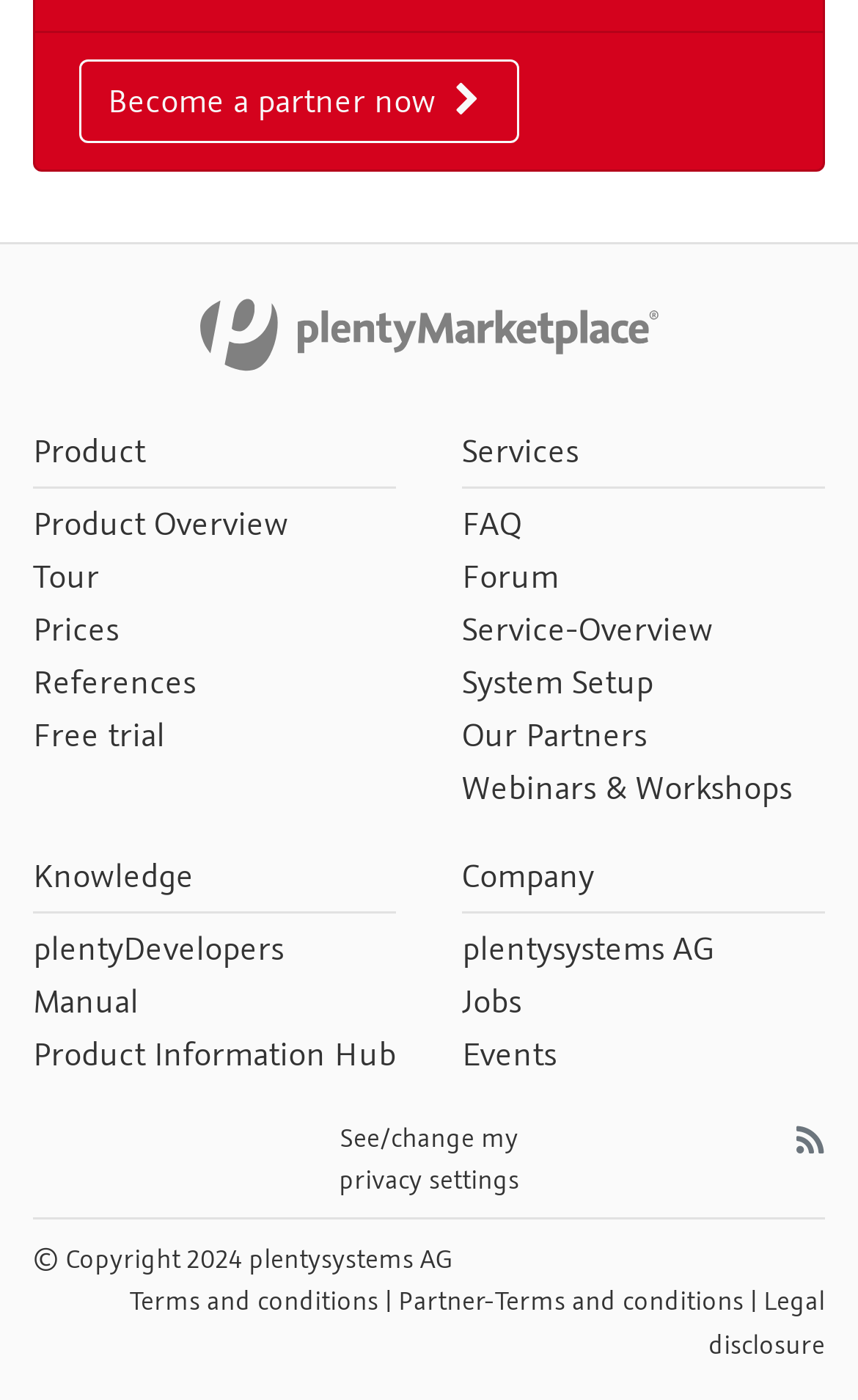Use one word or a short phrase to answer the question provided: 
What is the purpose of the 'Become a partner now' link?

To become a partner